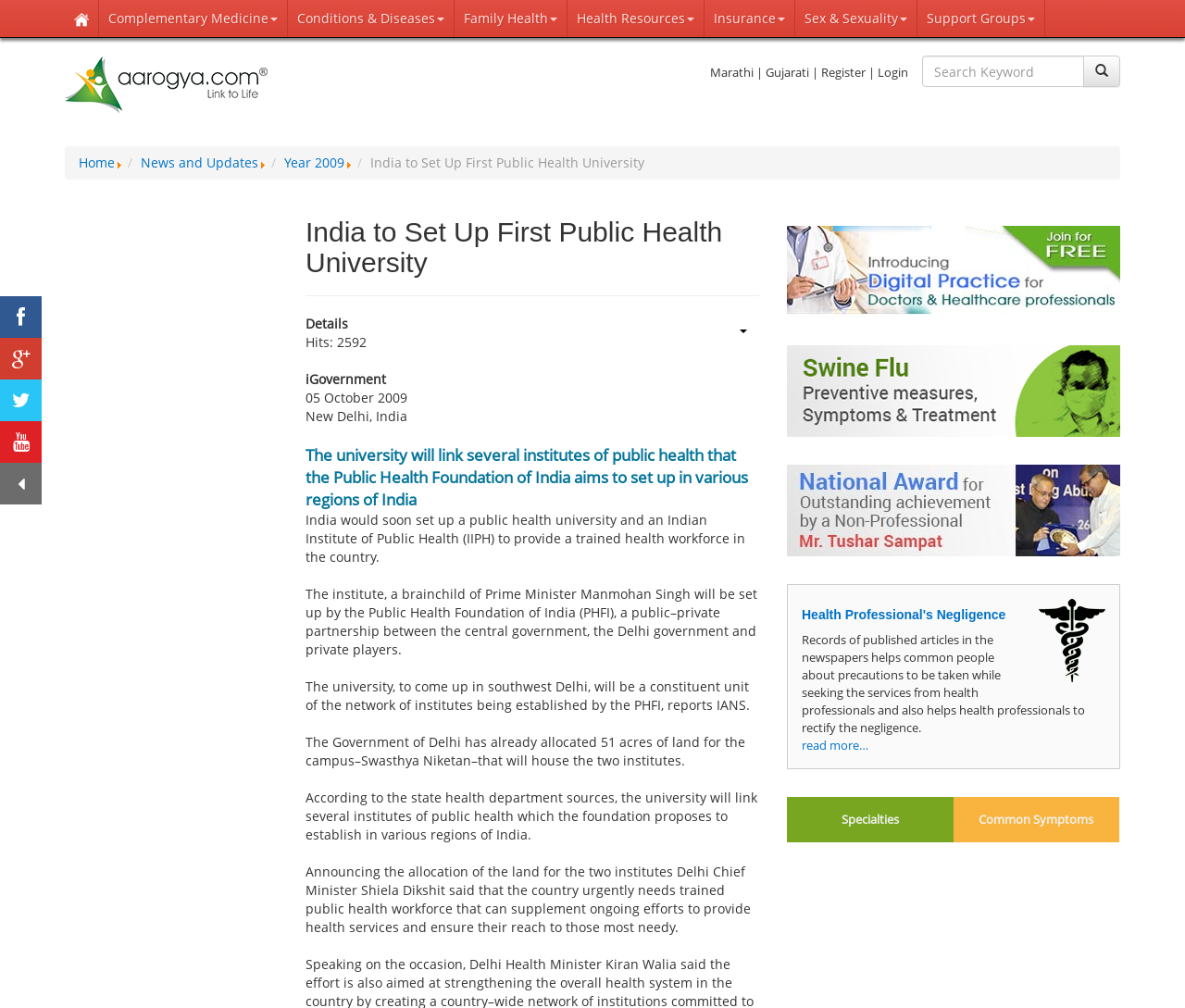Using the description: "Mei Yuan", identify the bounding box of the corresponding UI element in the screenshot.

None